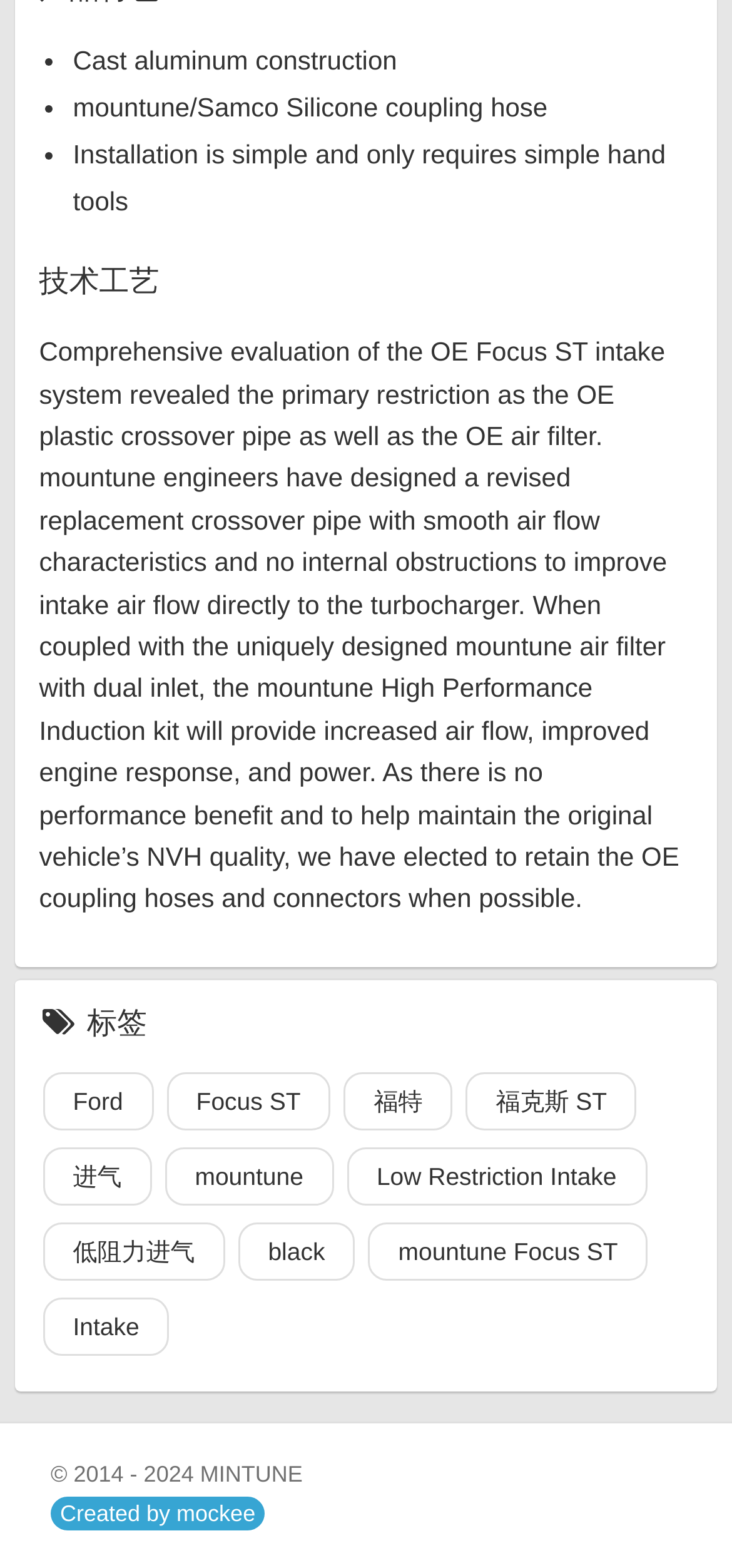Identify the bounding box coordinates for the UI element described by the following text: "福特". Provide the coordinates as four float numbers between 0 and 1, in the format [left, top, right, bottom].

[0.47, 0.684, 0.618, 0.721]